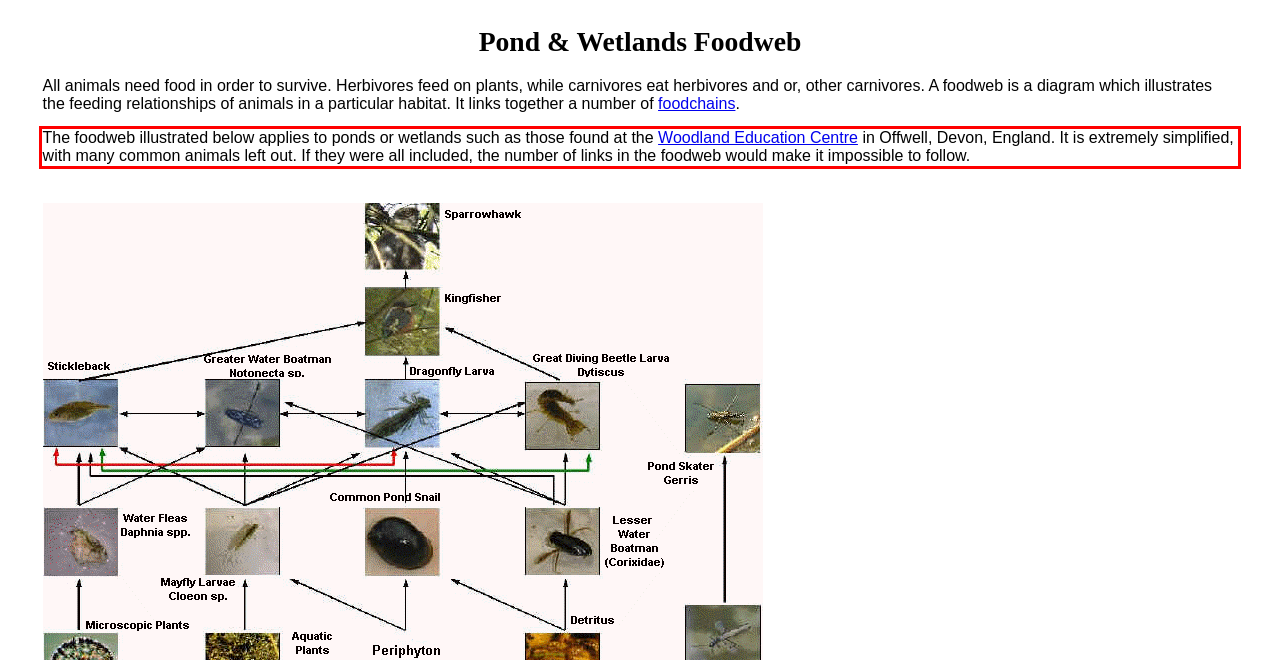From the provided screenshot, extract the text content that is enclosed within the red bounding box.

The foodweb illustrated below applies to ponds or wetlands such as those found at the Woodland Education Centre in Offwell, Devon, England. It is extremely simplified, with many common animals left out. If they were all included, the number of links in the foodweb would make it impossible to follow.